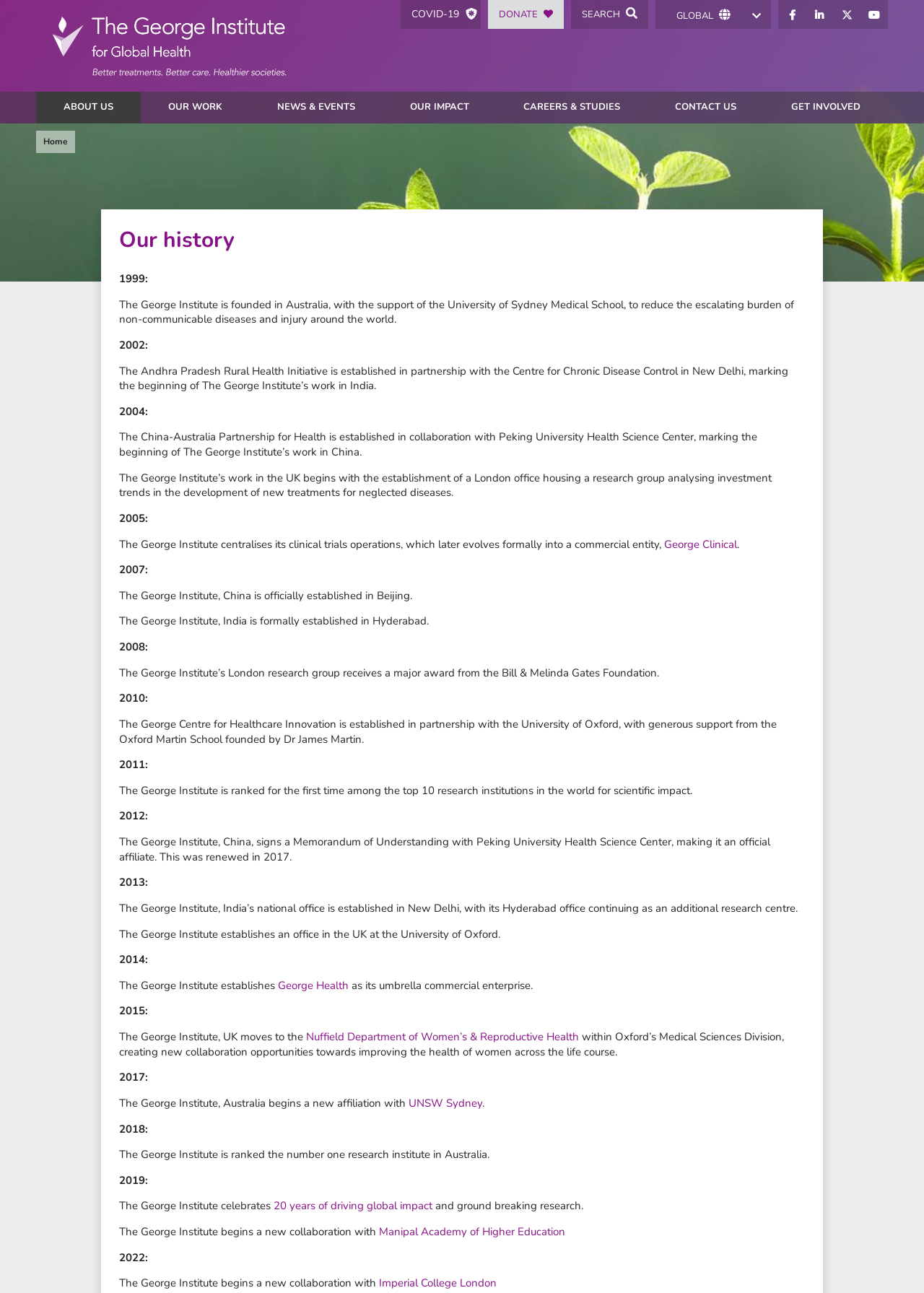Create an elaborate caption that covers all aspects of the webpage.

The webpage is about the history of The George Institute for Global Health. At the top, there is a navigation bar with links to "Skip to main content", "The George Institute for Global Health", "COVID-19", "DONATE", and a search button. Below the navigation bar, there are links to "ABOUT US", "OUR WORK", "NEWS & EVENTS", "OUR IMPACT", "CAREERS & STUDIES", "CONTACT US", and "GET INVOLVED".

On the left side of the page, there is a breadcrumb navigation with a link to "Home". Below the breadcrumb navigation, there is a large image that spans the entire width of the page, likely an image related to the history of the institute.

The main content of the page is divided into sections, each with a heading and a series of paragraphs describing the history of the institute. The sections are organized chronologically, starting from 1999 when the institute was founded in Australia. Each section describes a significant event or milestone in the institute's history, such as the establishment of partnerships with other organizations, the expansion of its work to new countries, and the achievement of research milestones.

There are 14 sections in total, each with a heading indicating the year, and a series of paragraphs describing the events of that year. The text is accompanied by a few links to external websites, such as "George Clinical" and "UNSW Sydney", and a few images, including a logo of the institute. The page has a clean and simple layout, with a focus on presenting the history of the institute in a clear and concise manner.